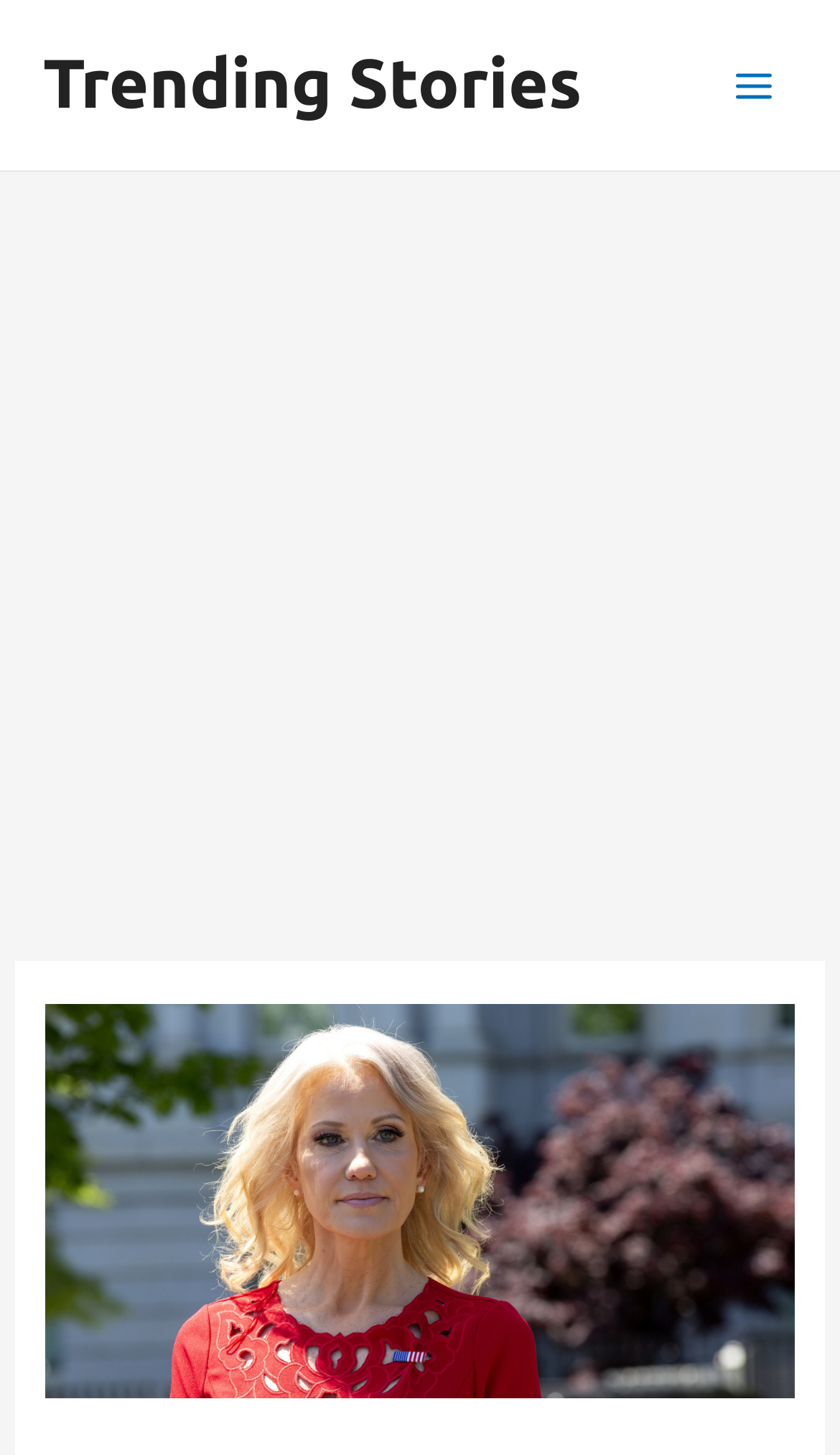Using the provided description: "aria-label="Advertisement" name="aswift_1" title="Advertisement"", find the bounding box coordinates of the corresponding UI element. The output should be four float numbers between 0 and 1, in the format [left, top, right, bottom].

[0.0, 0.133, 1.0, 0.615]